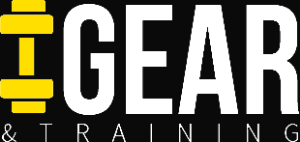Create an exhaustive description of the image.

The image features a stylized logo for "Gear & Training," prominently displaying the brand name. The word "Gear" is depicted in bold white letters, accompanied by a striking yellow weightlifting dumbbell to the left, symbolizing strength and fitness. The ampersand symbol "&" is integrated into the design, and the word "Training" is presented in a clean white font, completing the brand’s emphasis on fitness-related gear and training resources. The overall design conveys a modern and dynamic identity, suitable for a company focused on health, wellness, and athletic performance.